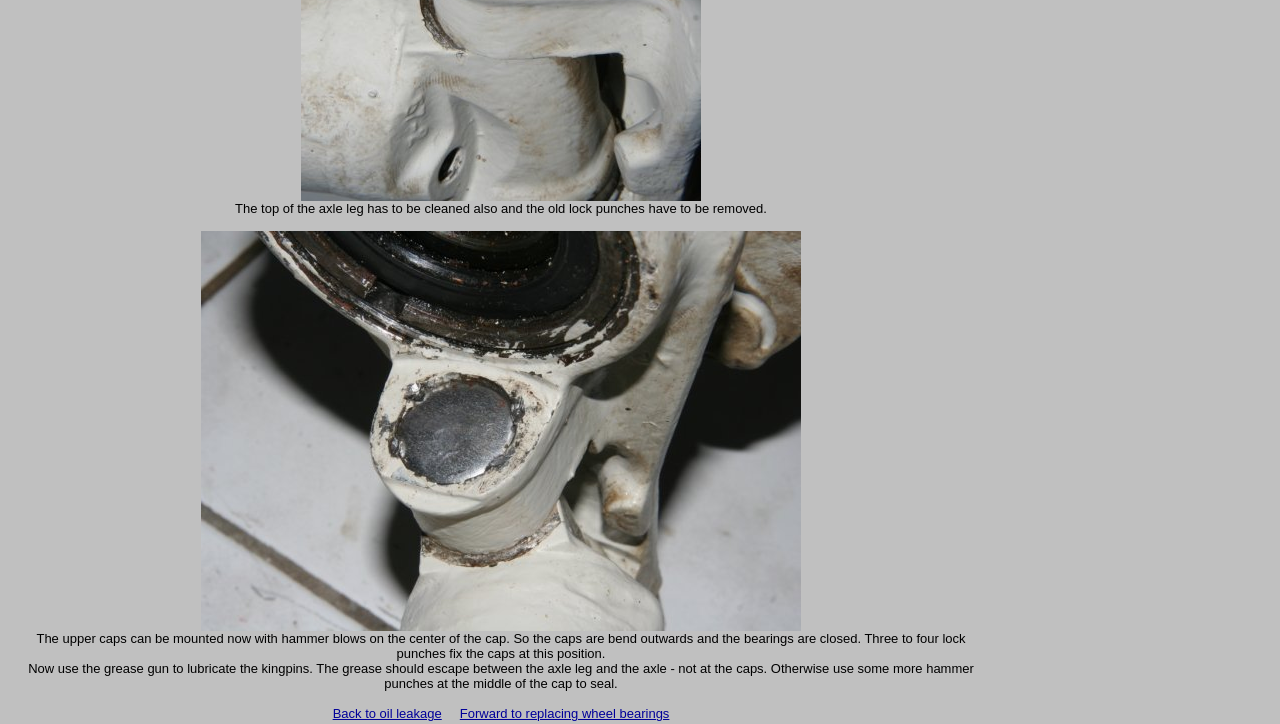Reply to the question with a single word or phrase:
What is the purpose of cleaning the top of the axle leg?

To remove old lock punches